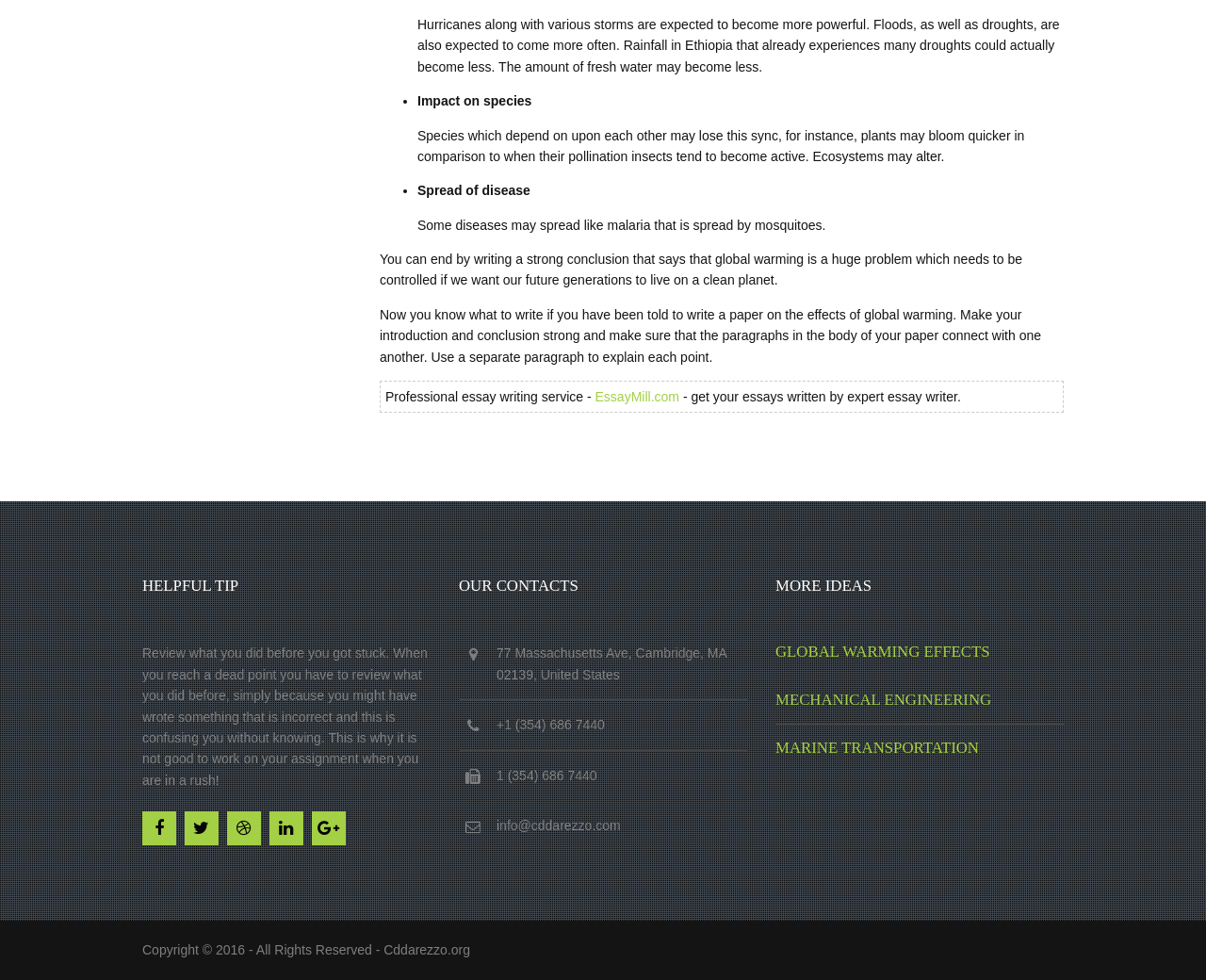Give a one-word or short phrase answer to the question: 
What is the suggested approach to writing a strong conclusion?

Emphasize the need to control global warming